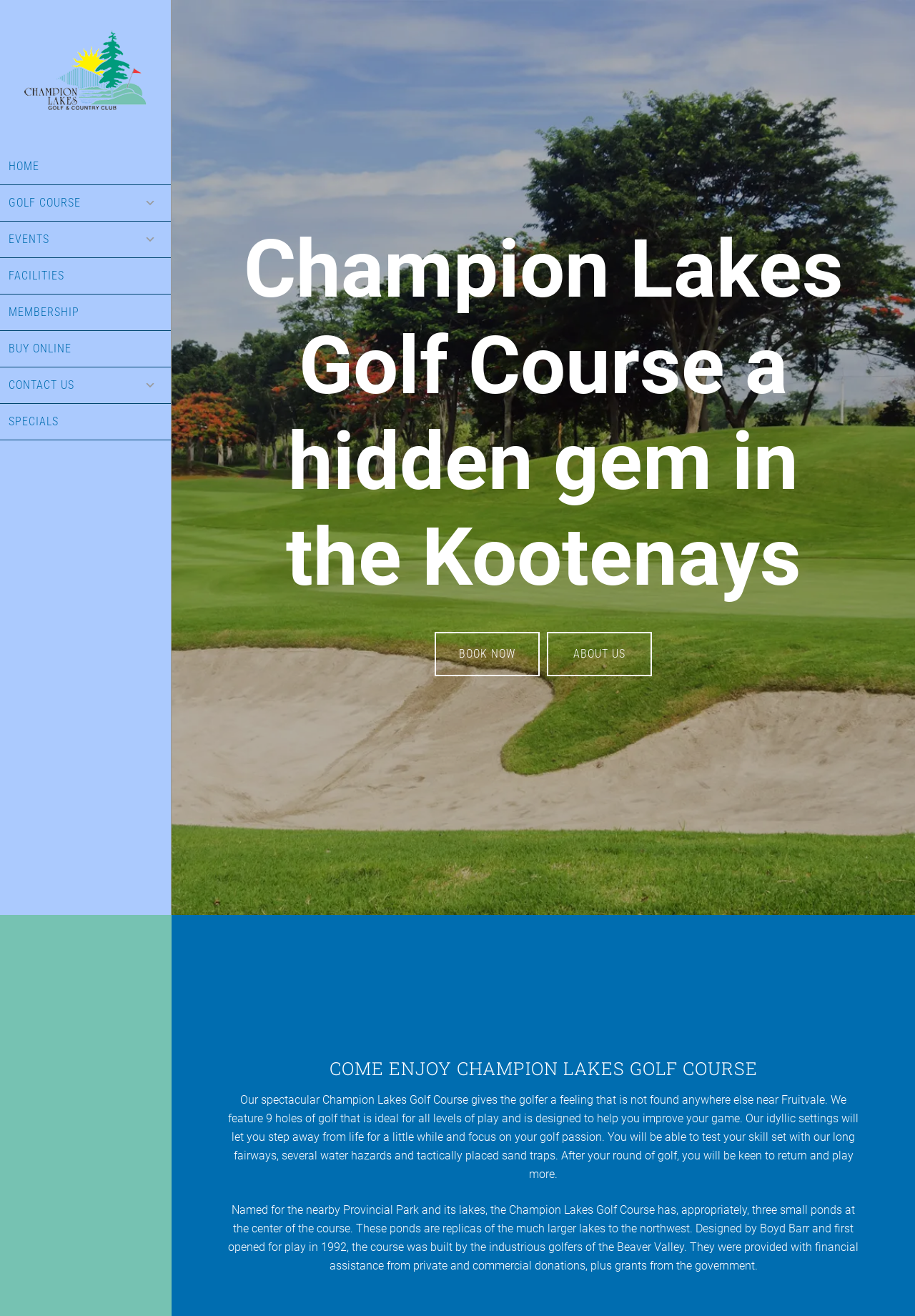What is the name of the golf course?
Look at the image and respond with a one-word or short-phrase answer.

Champion Lakes Golf Course